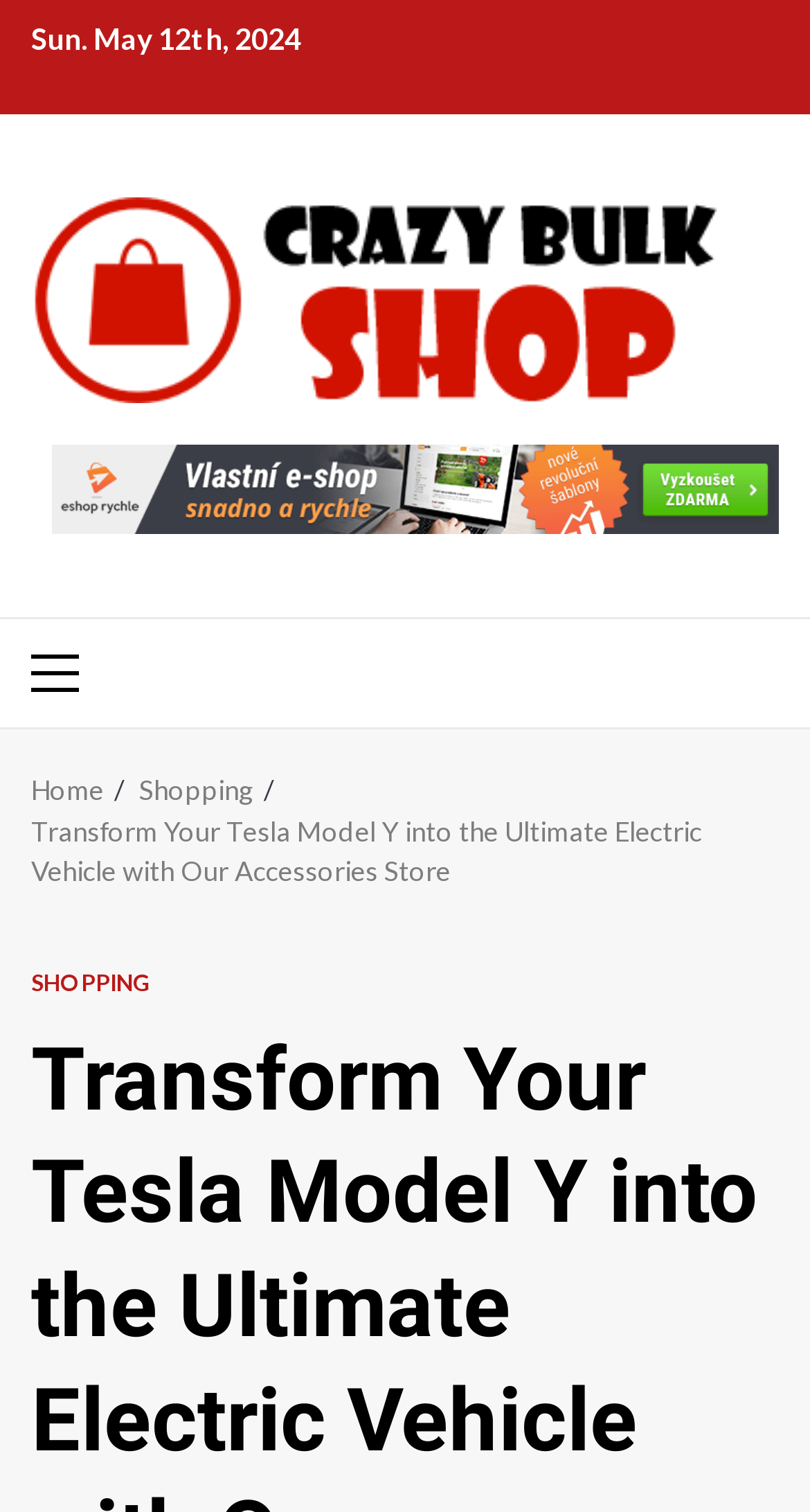What is the first breadcrumb link?
Refer to the image and provide a detailed answer to the question.

I found the navigation element with the bounding box coordinates [0.038, 0.483, 0.962, 0.618], which contains a series of breadcrumb links. The first link is 'Home', as indicated by the link element with bounding box coordinates [0.038, 0.512, 0.128, 0.534].